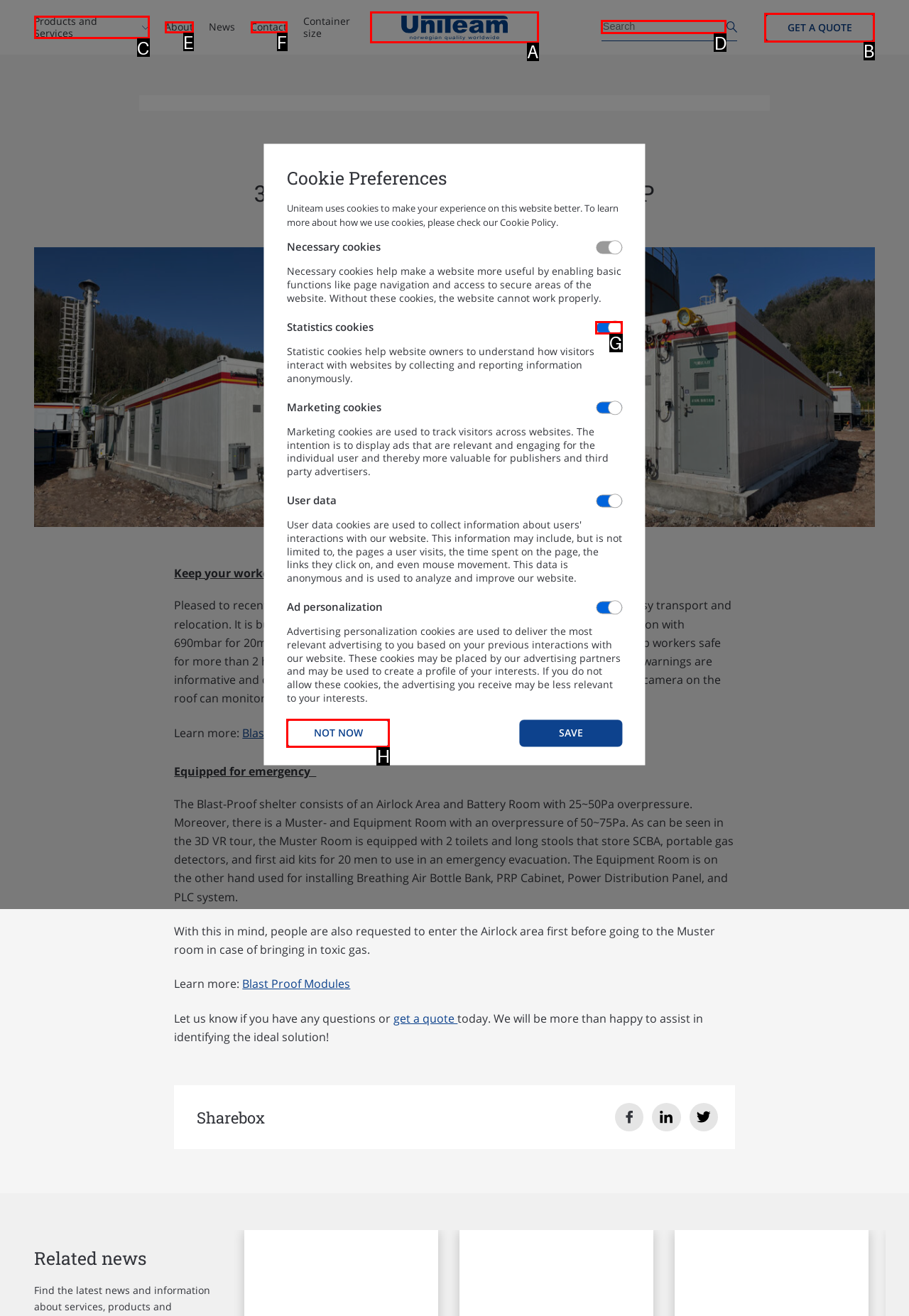Tell me which UI element to click to fulfill the given task: Click the 'GET A QUOTE' button. Respond with the letter of the correct option directly.

B